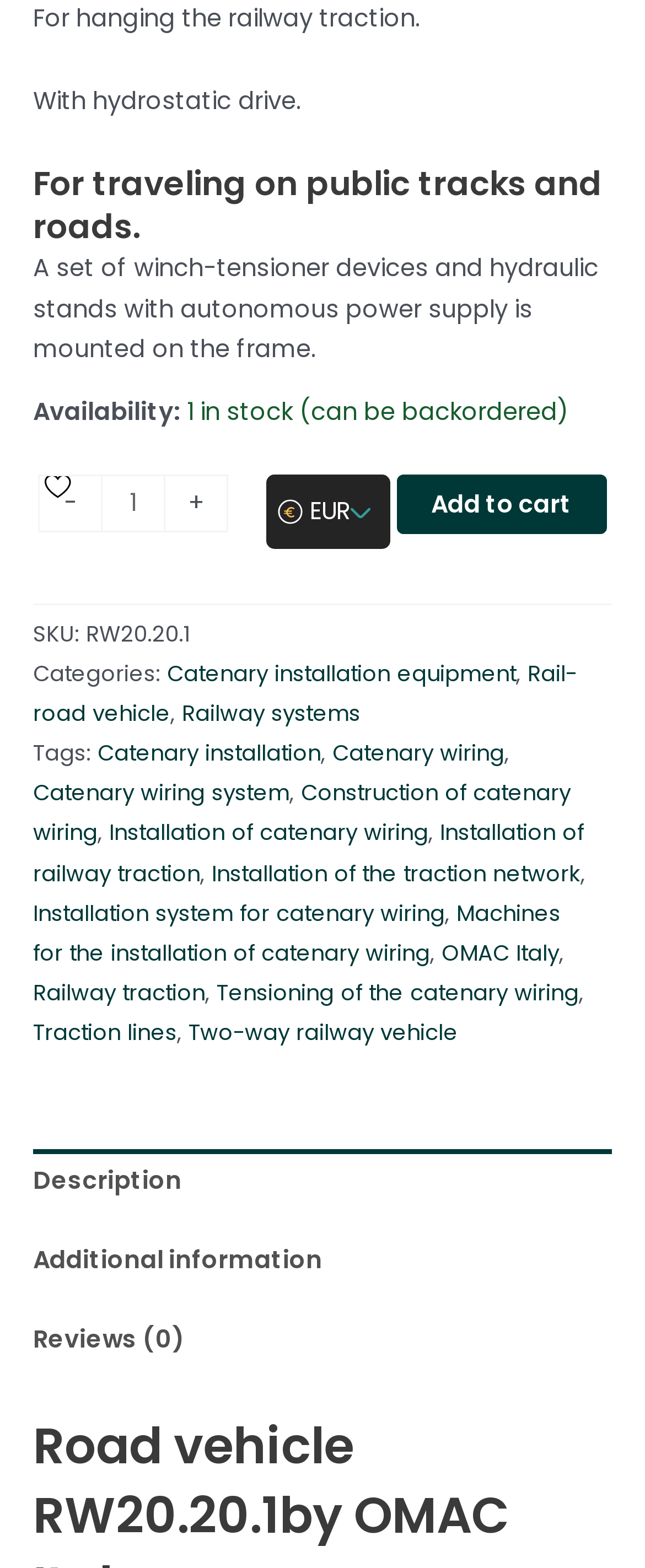Identify the bounding box of the UI element described as follows: "Railway systems". Provide the coordinates as four float numbers in the range of 0 to 1 [left, top, right, bottom].

[0.282, 0.445, 0.559, 0.465]